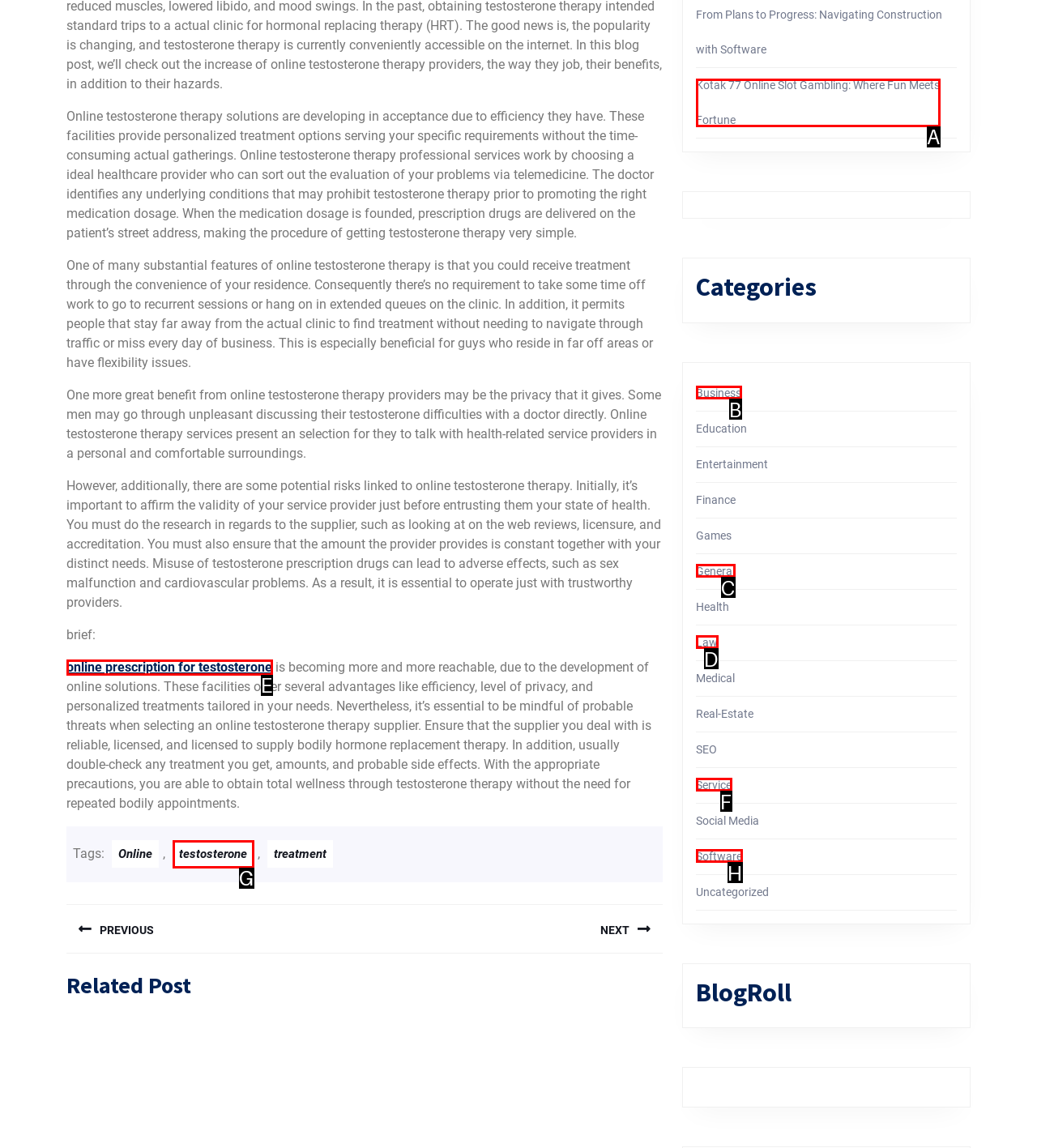Select the letter from the given choices that aligns best with the description: online prescription for testosterone. Reply with the specific letter only.

E